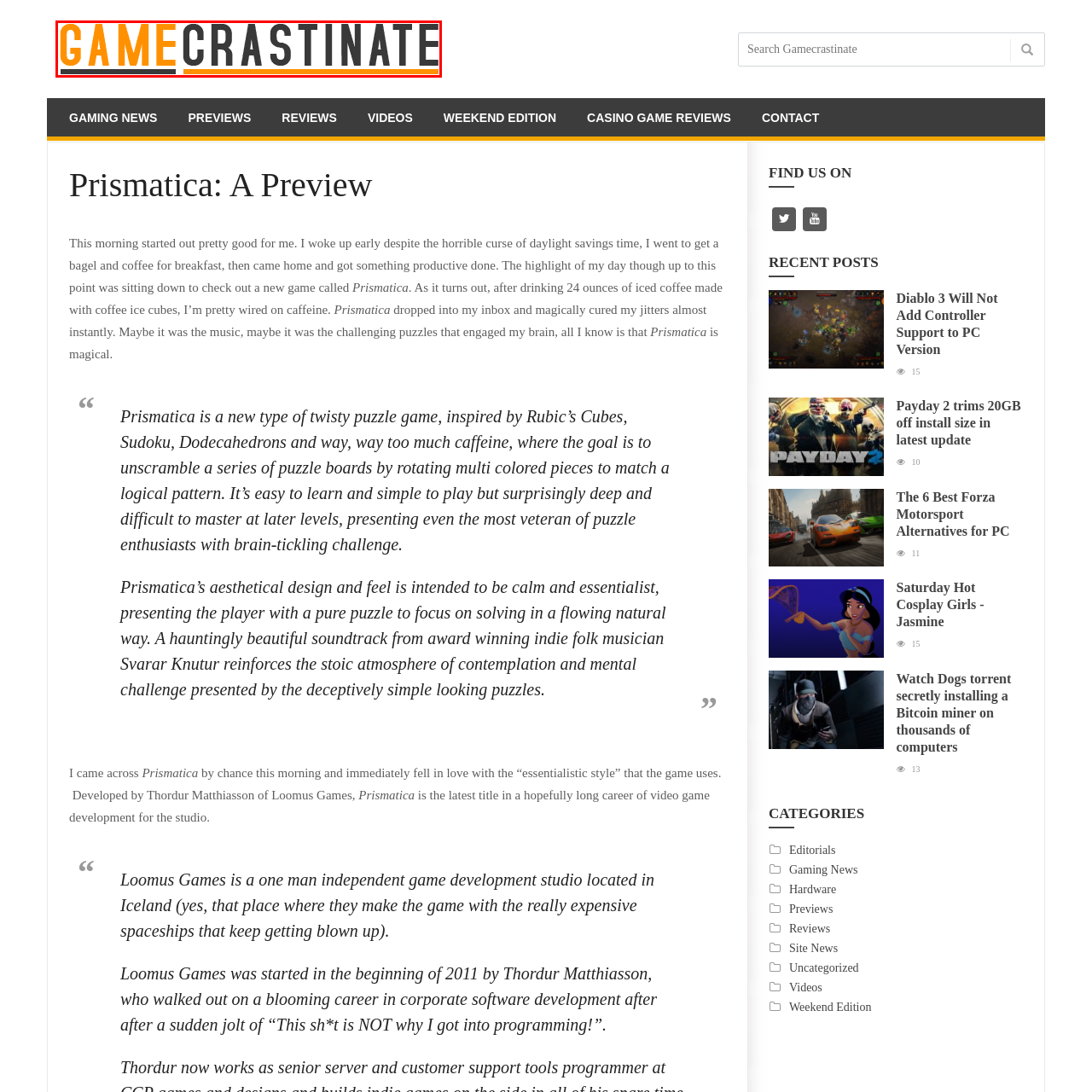Examine the section enclosed by the red box and give a brief answer to the question: What theme does the logo reflect?

Gaming and procrastination